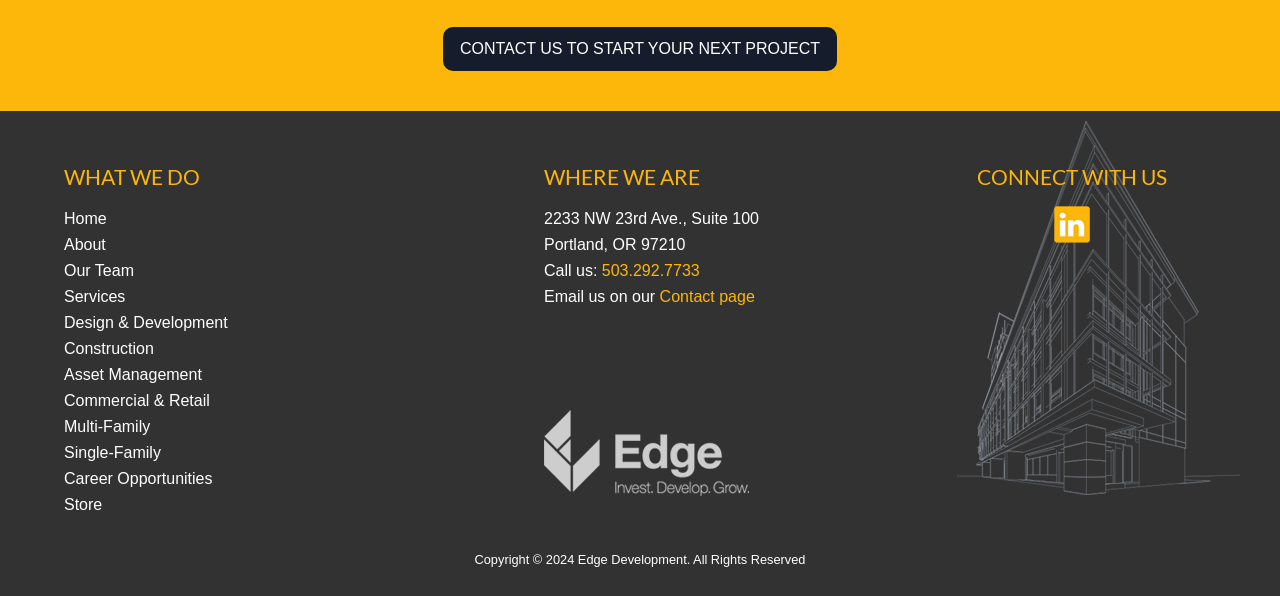Please specify the bounding box coordinates of the area that should be clicked to accomplish the following instruction: "Go to the home page". The coordinates should consist of four float numbers between 0 and 1, i.e., [left, top, right, bottom].

[0.05, 0.352, 0.083, 0.381]